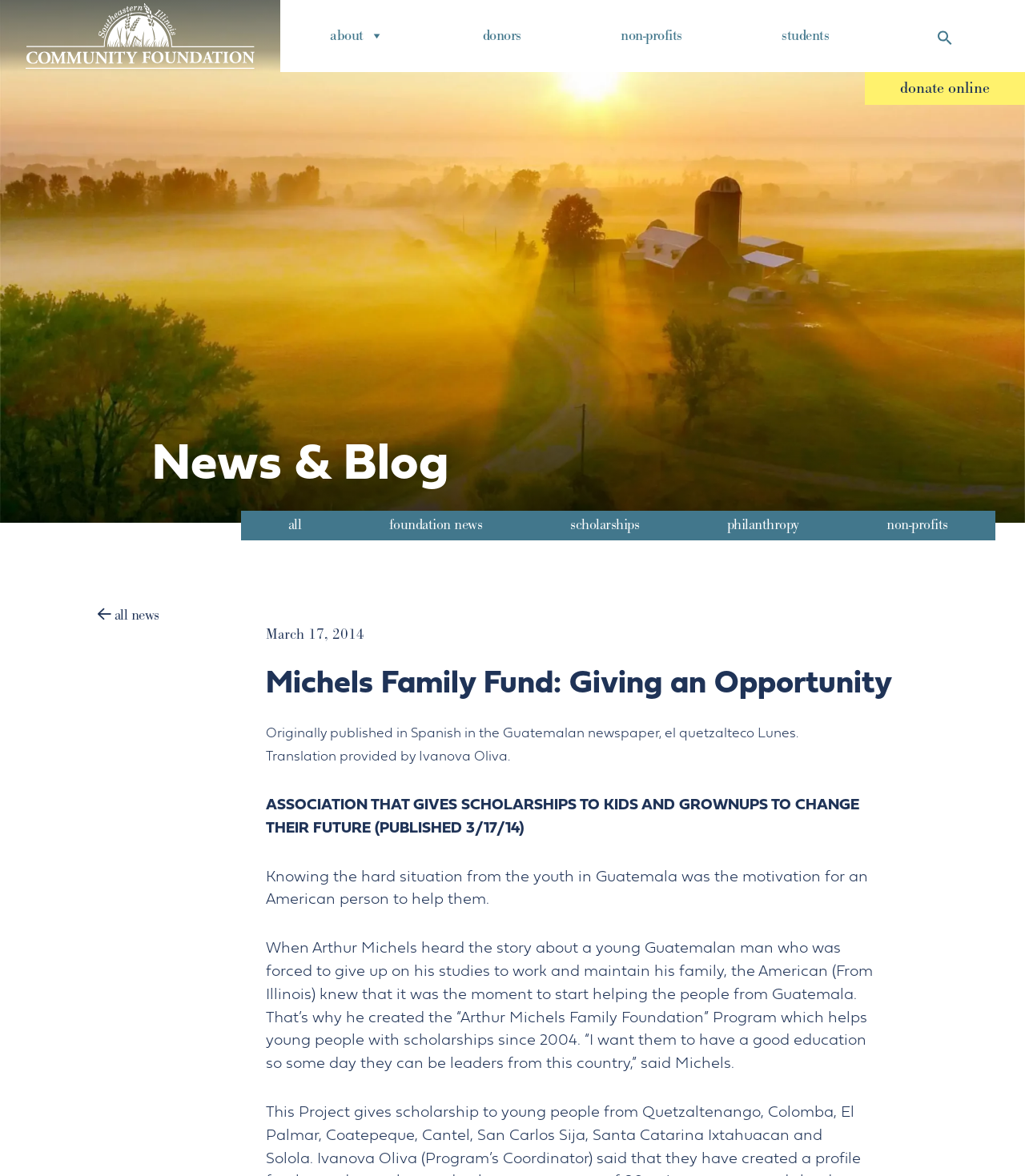Please identify the bounding box coordinates of the area I need to click to accomplish the following instruction: "read about Michels Family Fund".

[0.259, 0.566, 1.0, 0.599]